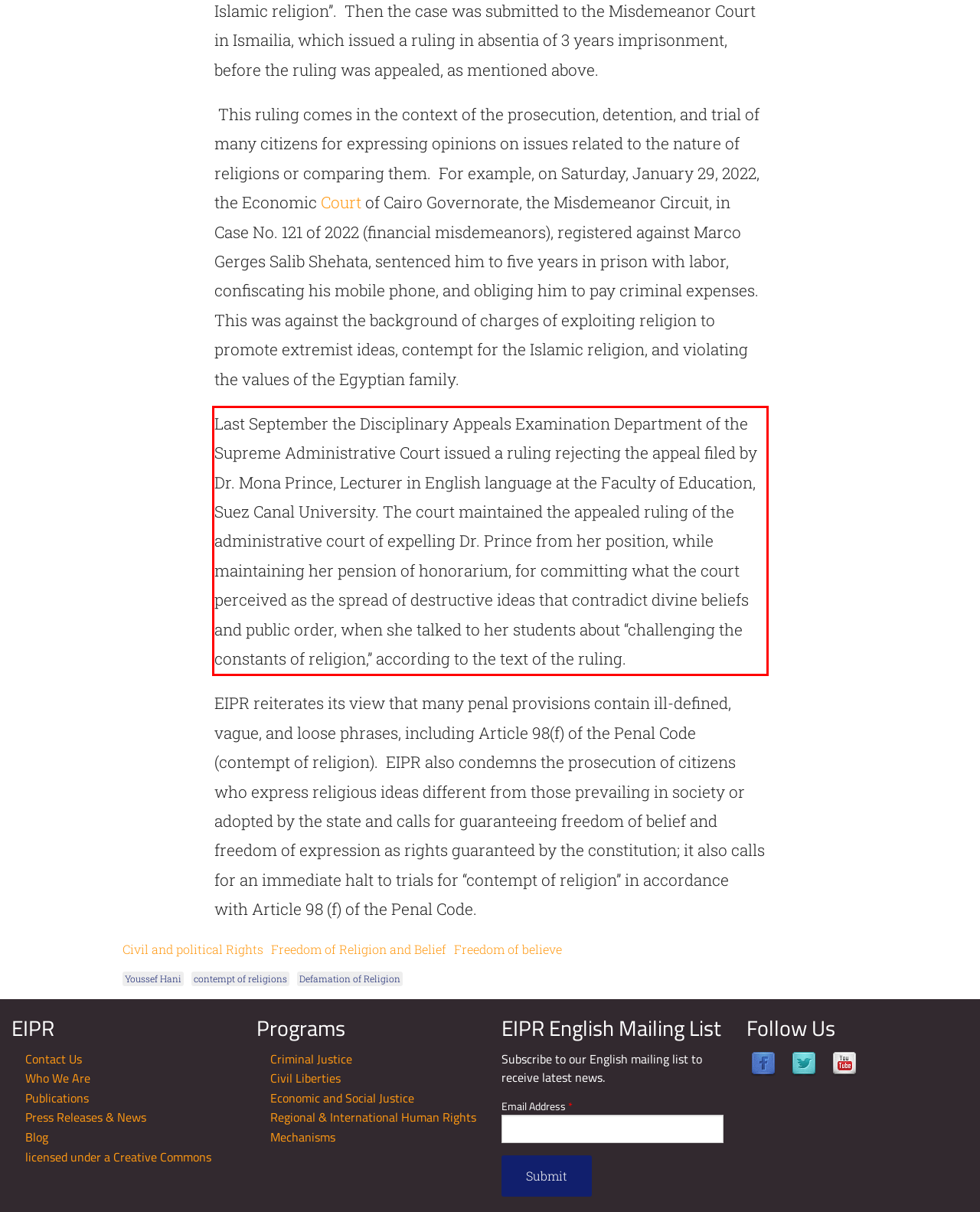Extract and provide the text found inside the red rectangle in the screenshot of the webpage.

Last September the Disciplinary Appeals Examination Department of the Supreme Administrative Court issued a ruling rejecting the appeal filed by Dr. Mona Prince, Lecturer in English language at the Faculty of Education, Suez Canal University. The court maintained the appealed ruling of the administrative court of expelling Dr. Prince from her position, while maintaining her pension of honorarium, for committing what the court perceived as the spread of destructive ideas that contradict divine beliefs and public order, when she talked to her students about “challenging the constants of religion,” according to the text of the ruling.